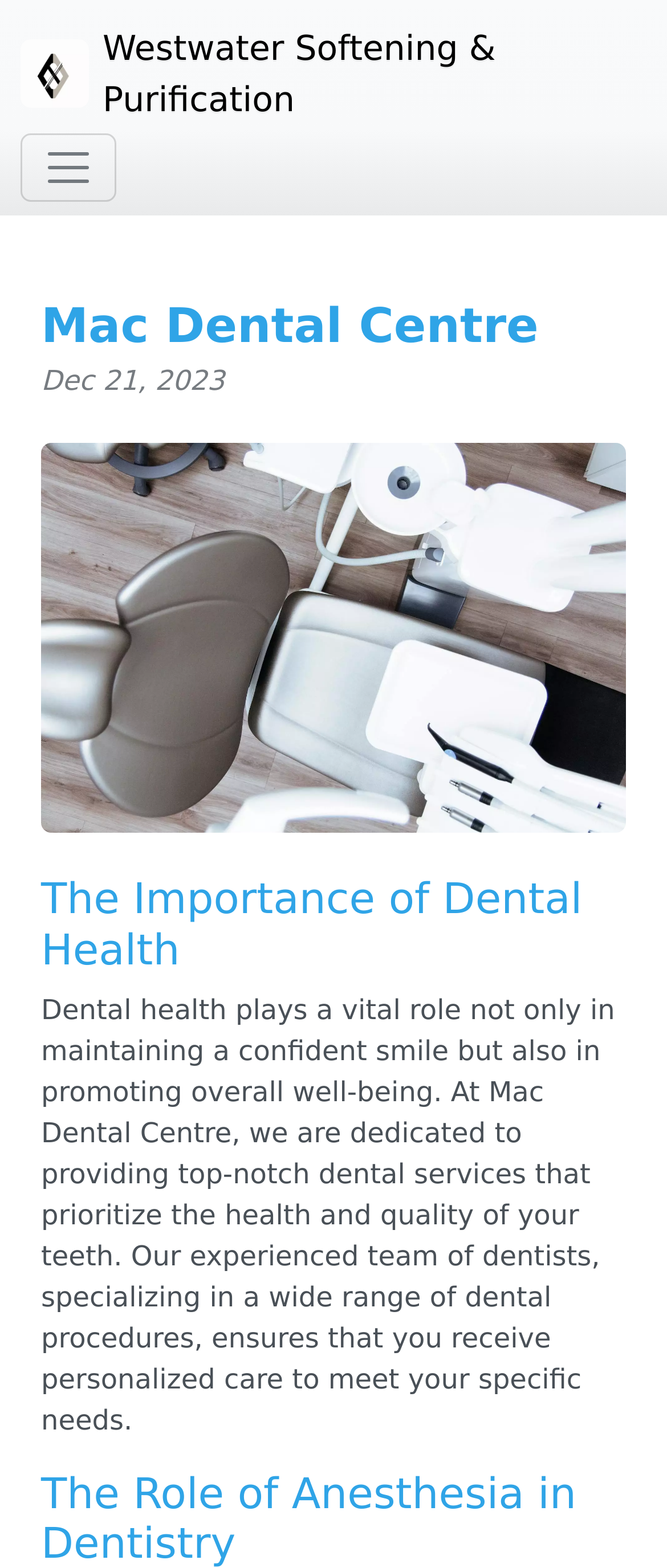Respond to the following question with a brief word or phrase:
What type of services does the dental centre provide?

dental services